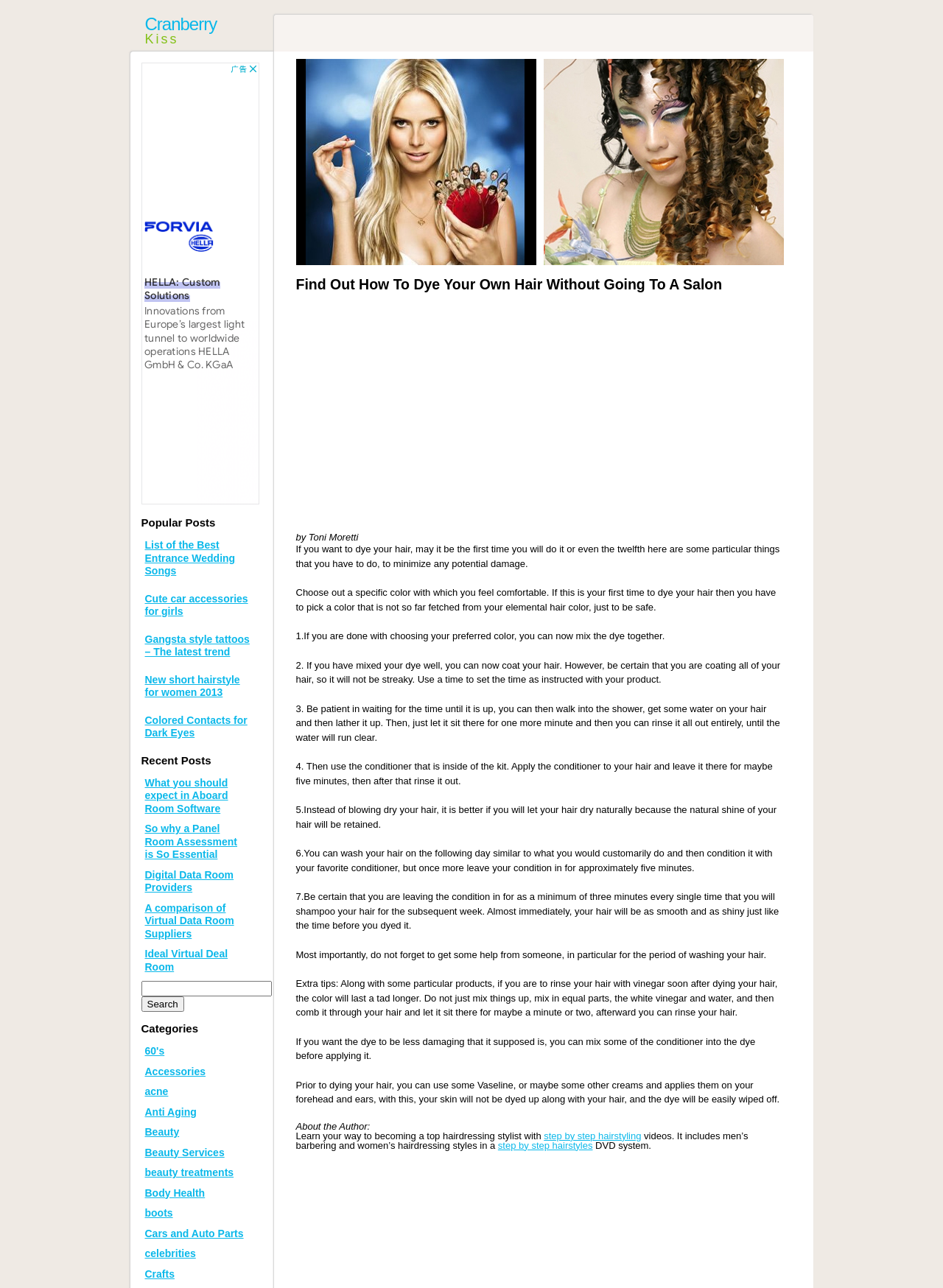Find the bounding box coordinates of the clickable element required to execute the following instruction: "Read 'Find Out How To Dye Your Own Hair Without Going To A Salon'". Provide the coordinates as four float numbers between 0 and 1, i.e., [left, top, right, bottom].

[0.314, 0.215, 0.839, 0.227]